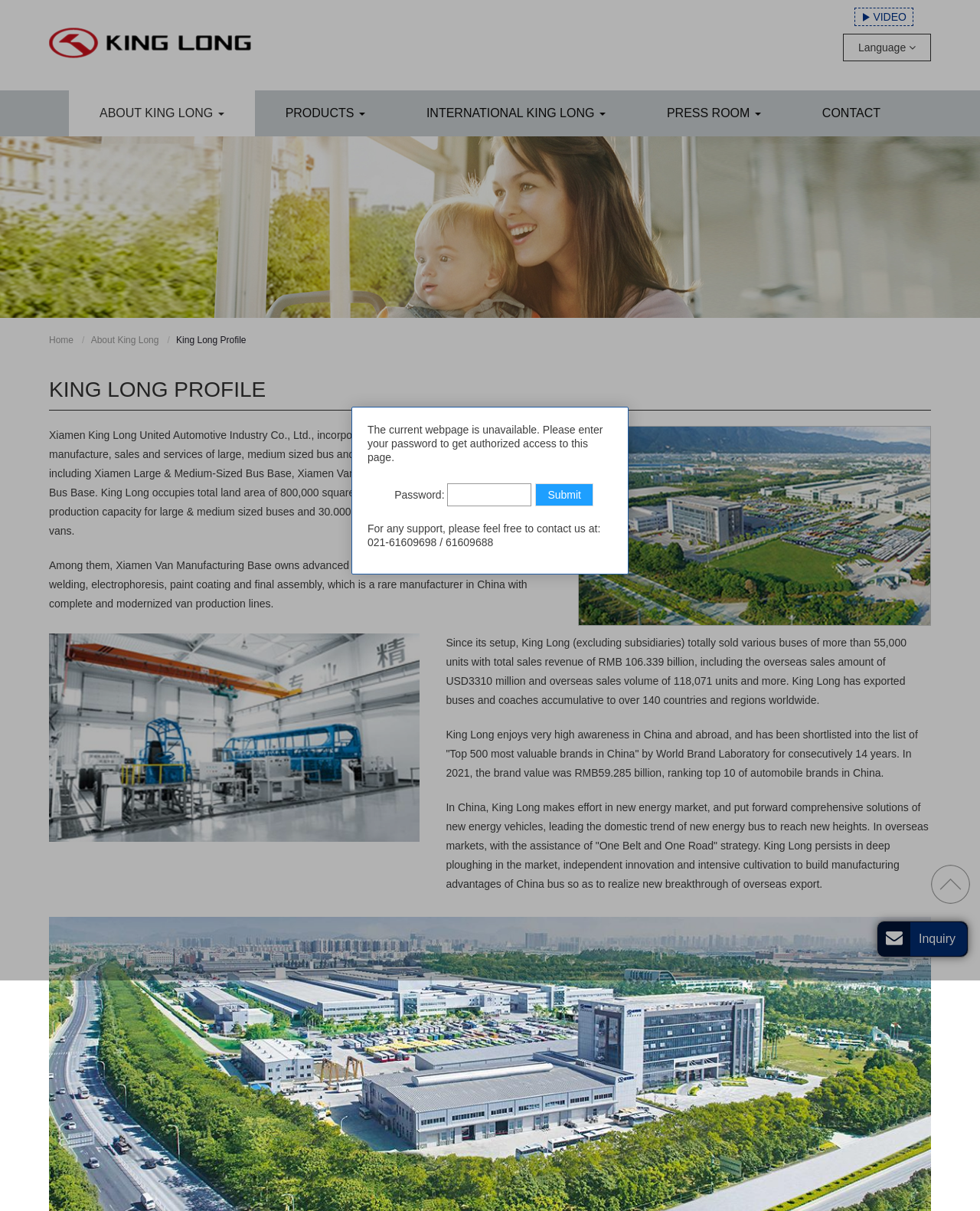Determine the bounding box coordinates of the clickable element necessary to fulfill the instruction: "Click the language button". Provide the coordinates as four float numbers within the 0 to 1 range, i.e., [left, top, right, bottom].

[0.861, 0.028, 0.949, 0.05]